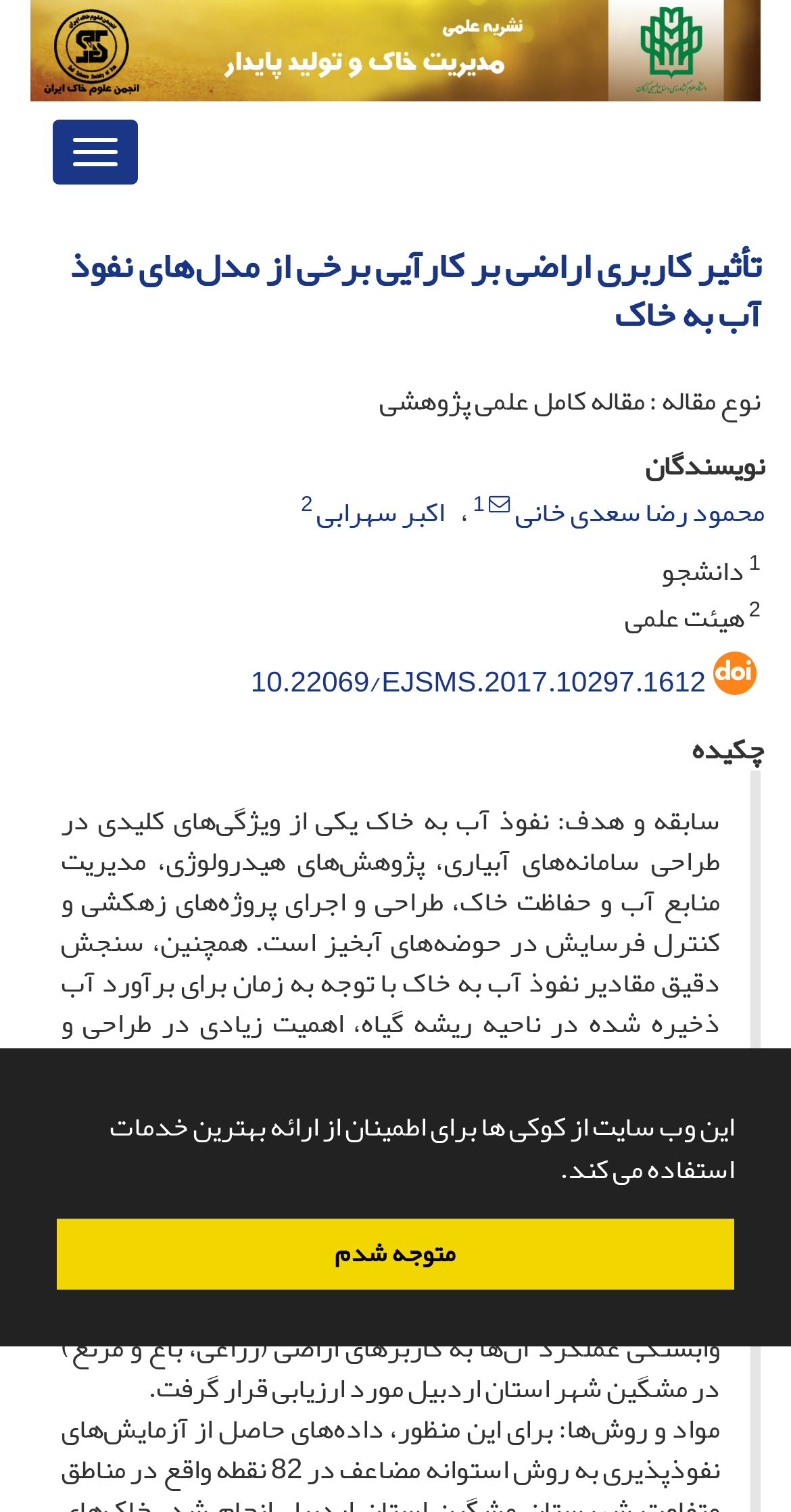Pinpoint the bounding box coordinates of the clickable element to carry out the following instruction: "Read the abstract."

[0.077, 0.525, 0.91, 0.937]